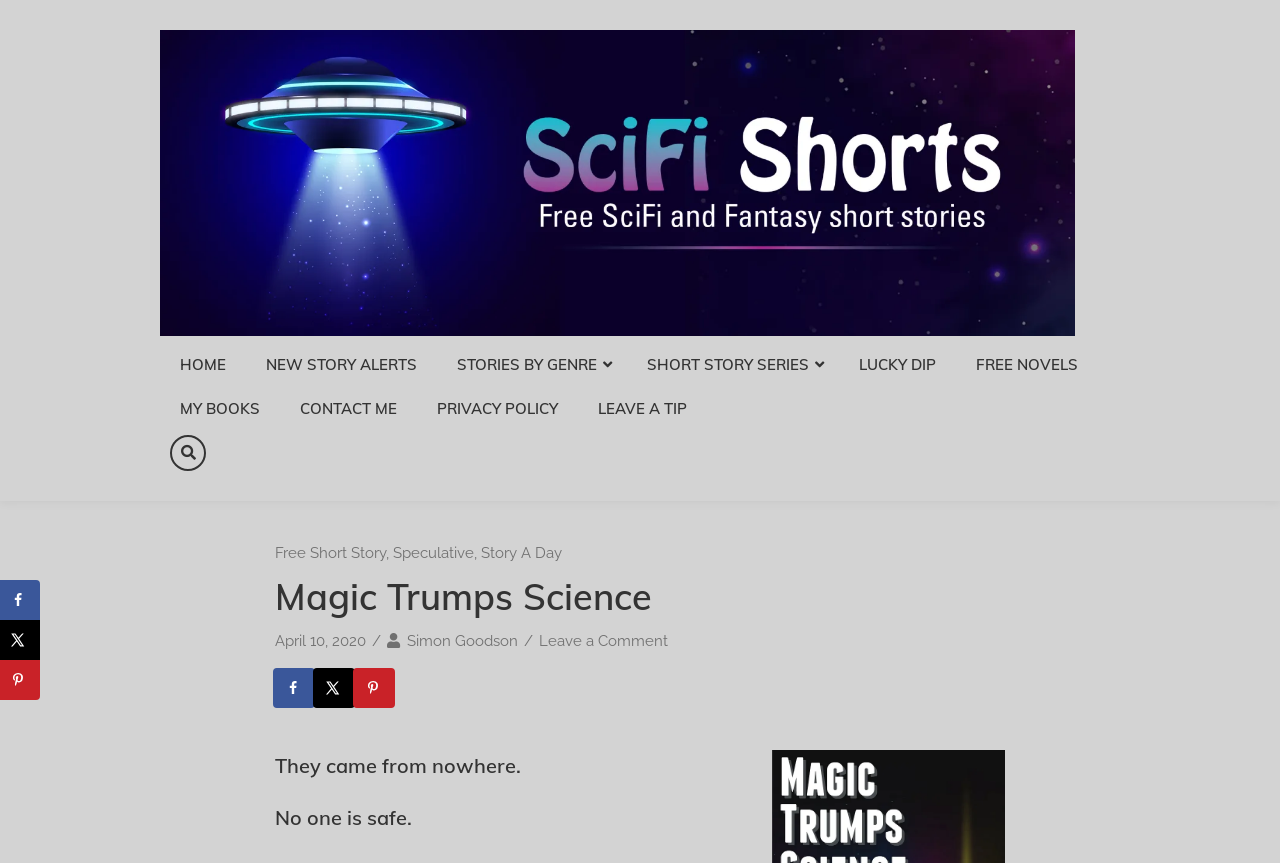Answer with a single word or phrase: 
Who wrote the story?

Simon Goodson